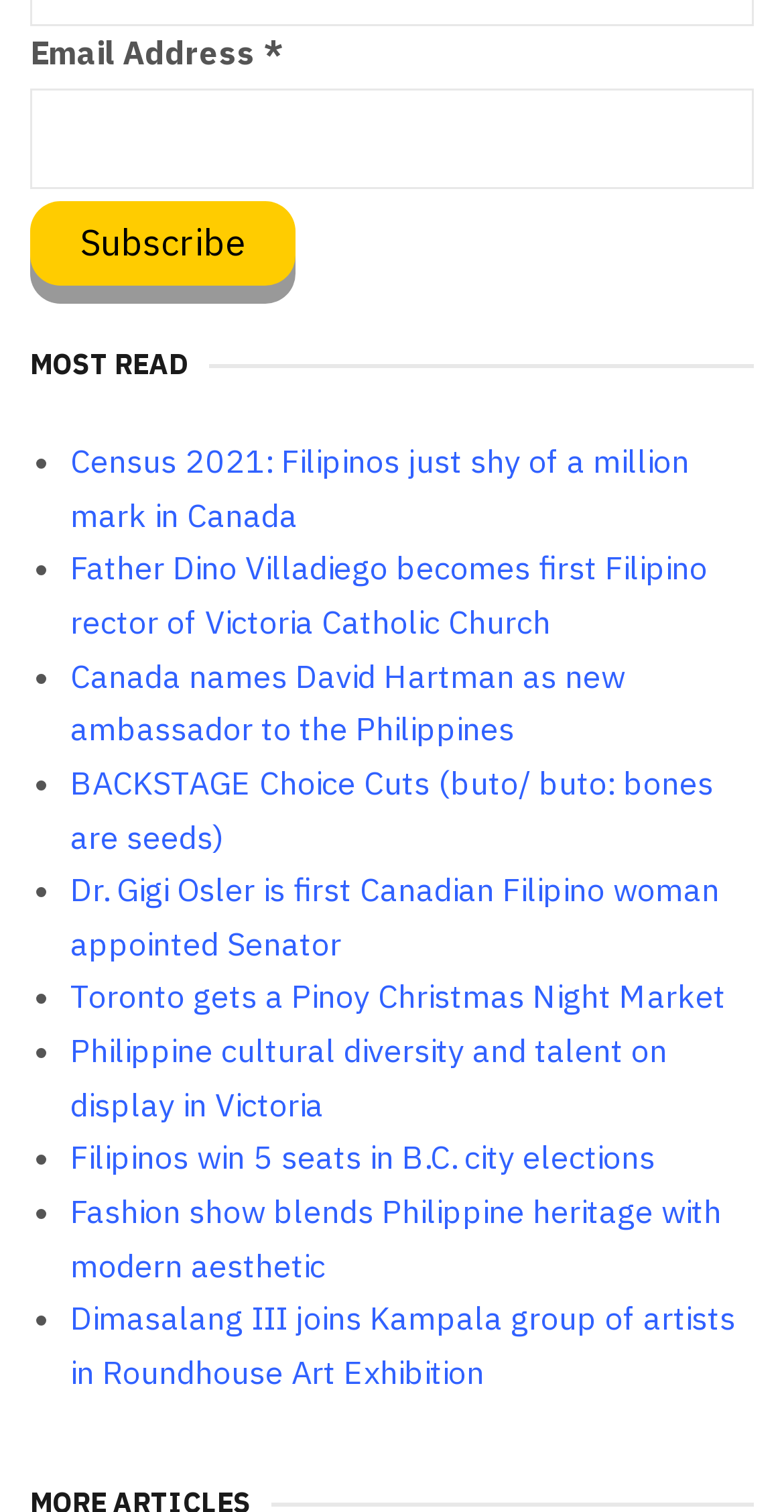What is the topic of the first news article?
Provide a one-word or short-phrase answer based on the image.

Census 2021